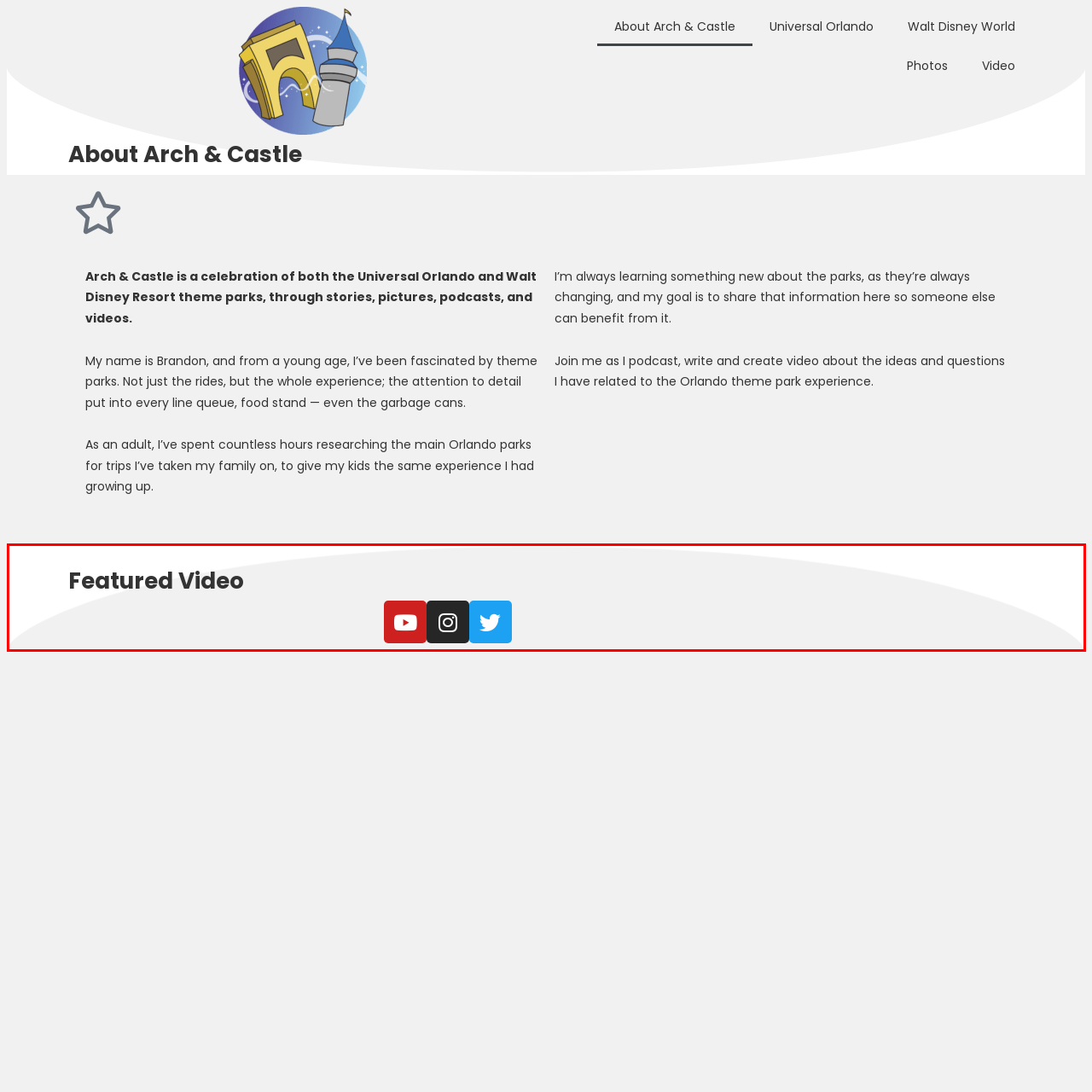Carefully scrutinize the image within the red border and generate a detailed answer to the following query, basing your response on the visual content:
What is the purpose of the social media icons?

The icons for different social media platforms, including YouTube, Instagram, and Twitter, are provided to give viewers quick access to content related to theme parks, encouraging interaction and engagement across these platforms.